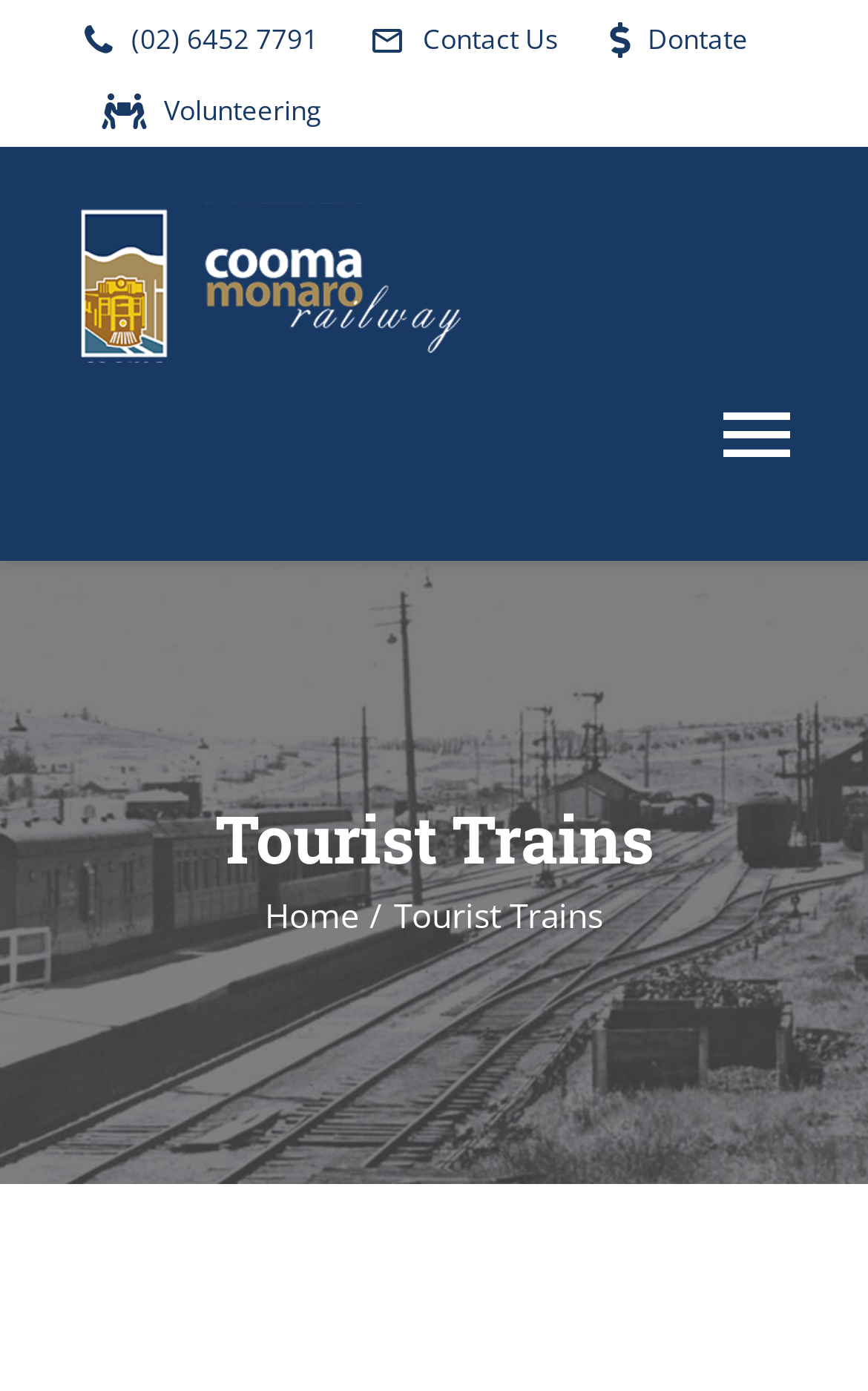Please determine the bounding box coordinates for the element with the description: "(02) 6452 7791".

[0.077, 0.003, 0.367, 0.054]